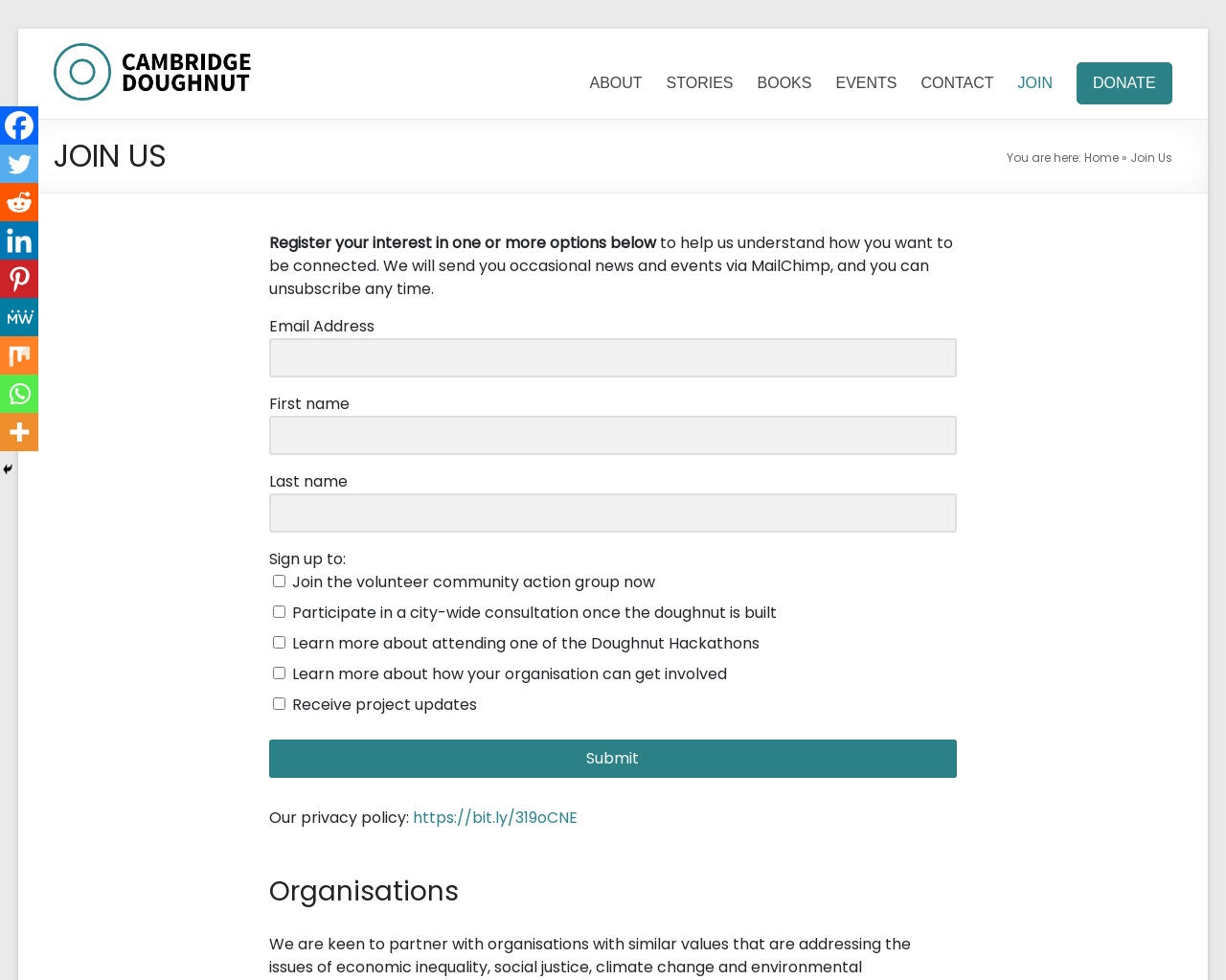Based on the description "parent_node: Last name name="LNAME"", find the bounding box of the specified UI element.

[0.219, 0.503, 0.781, 0.543]